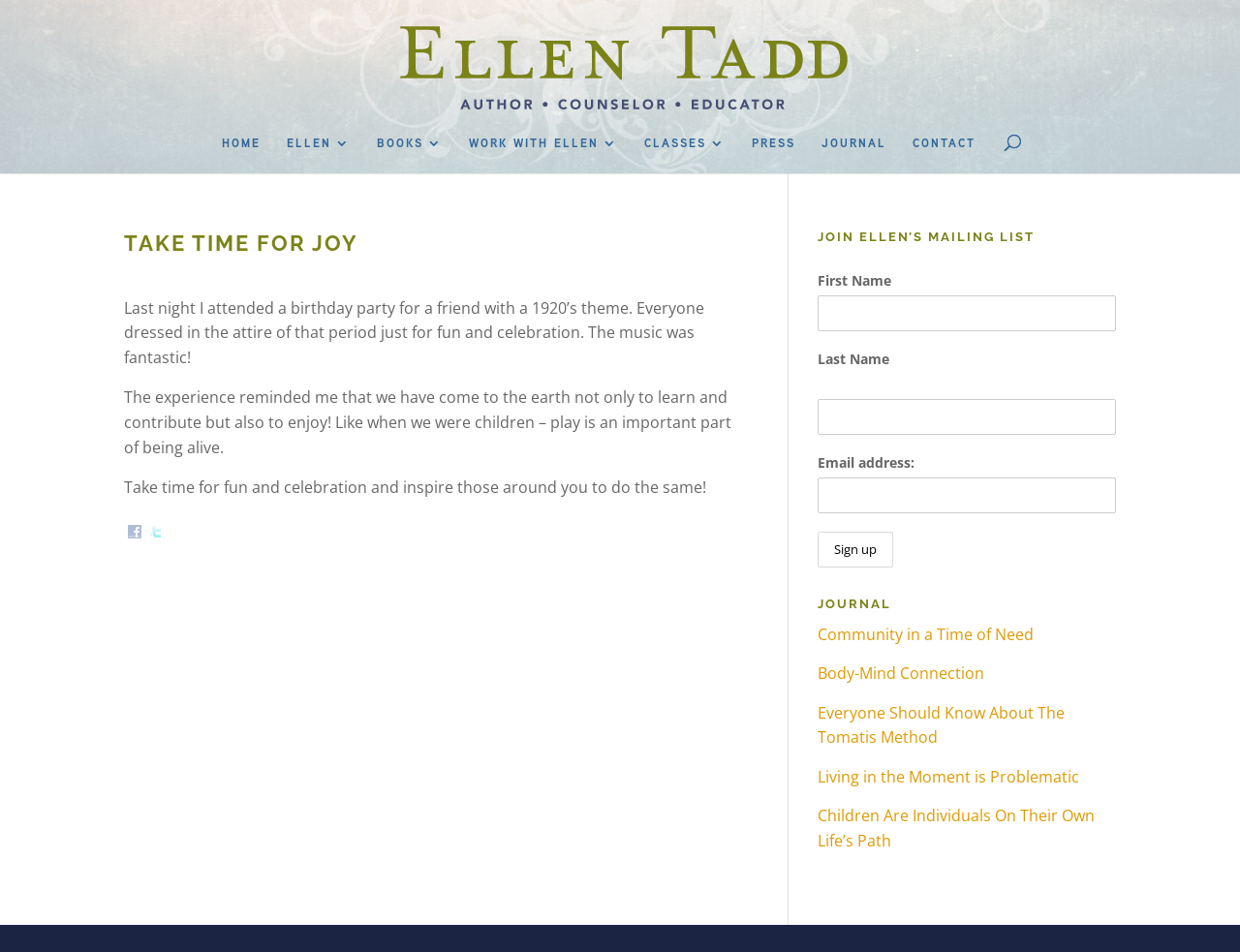Pinpoint the bounding box coordinates of the element that must be clicked to accomplish the following instruction: "Read the article about 'TAKE TIME FOR JOY'". The coordinates should be in the format of four float numbers between 0 and 1, i.e., [left, top, right, bottom].

[0.1, 0.241, 0.592, 0.602]